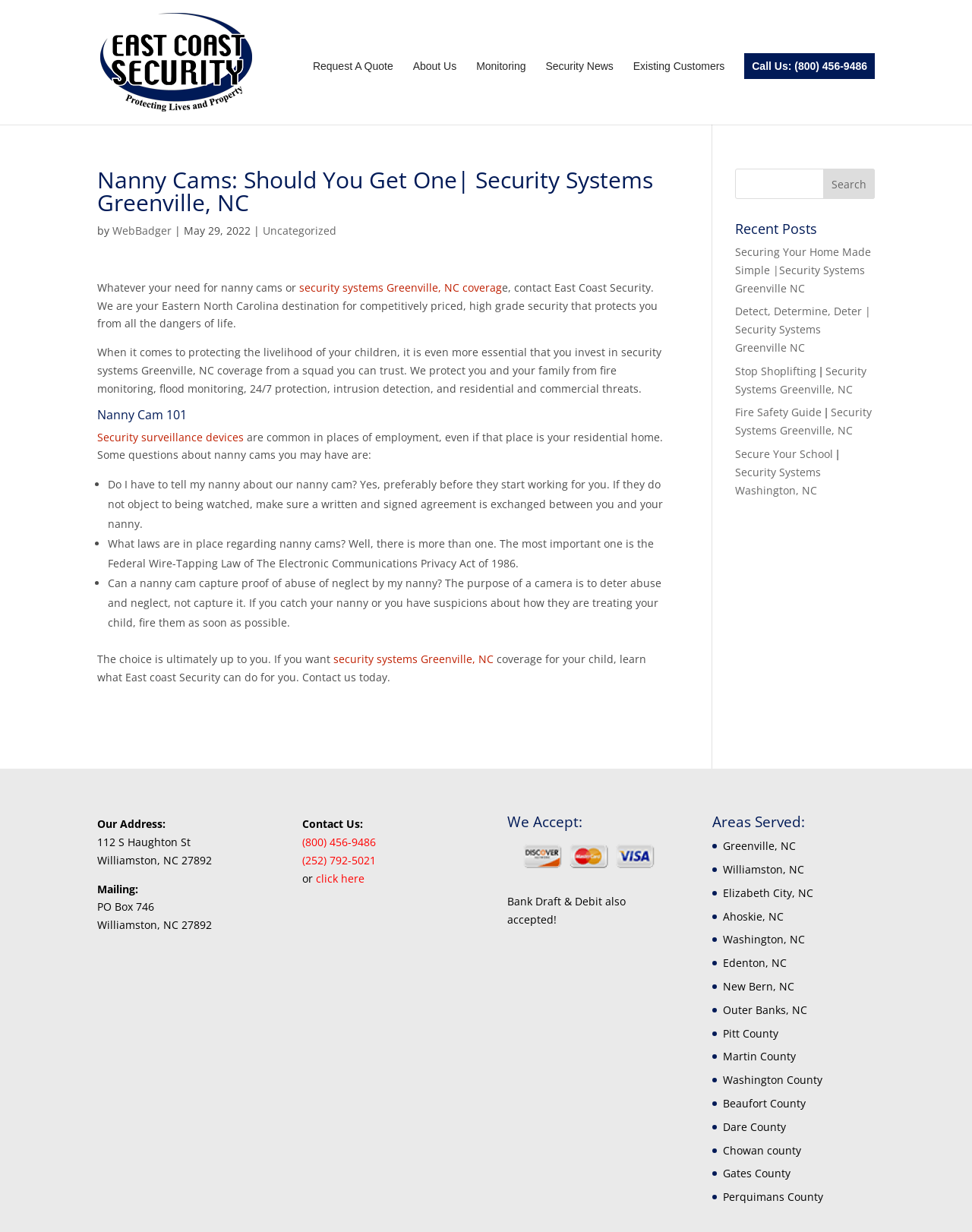Please answer the following question as detailed as possible based on the image: 
How can someone contact East Coast Security?

The webpage provides multiple ways to contact East Coast Security, including phone numbers and a link to click. The phone numbers are (800) 456-9486 and (252) 792-5021, and the link is 'click here' which is likely a contact form or email address.